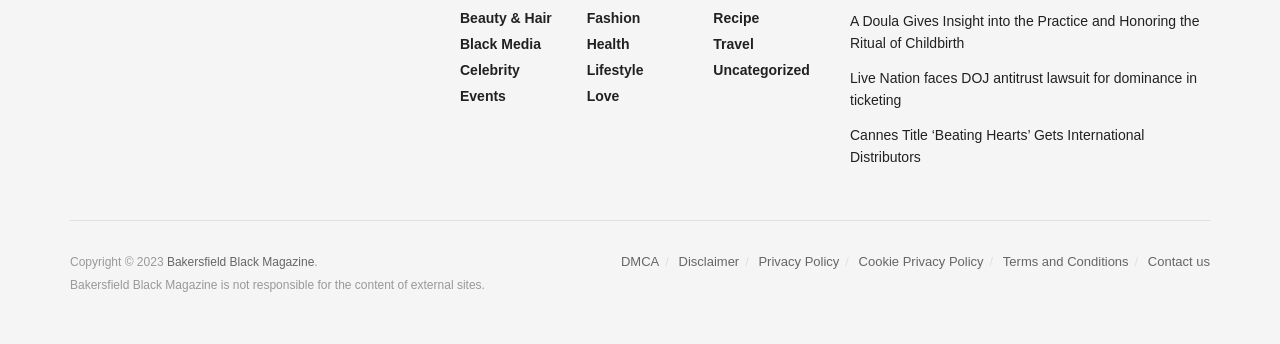Please provide the bounding box coordinates for the element that needs to be clicked to perform the instruction: "Visit Bakersfield Black Magazine". The coordinates must consist of four float numbers between 0 and 1, formatted as [left, top, right, bottom].

[0.13, 0.742, 0.246, 0.783]